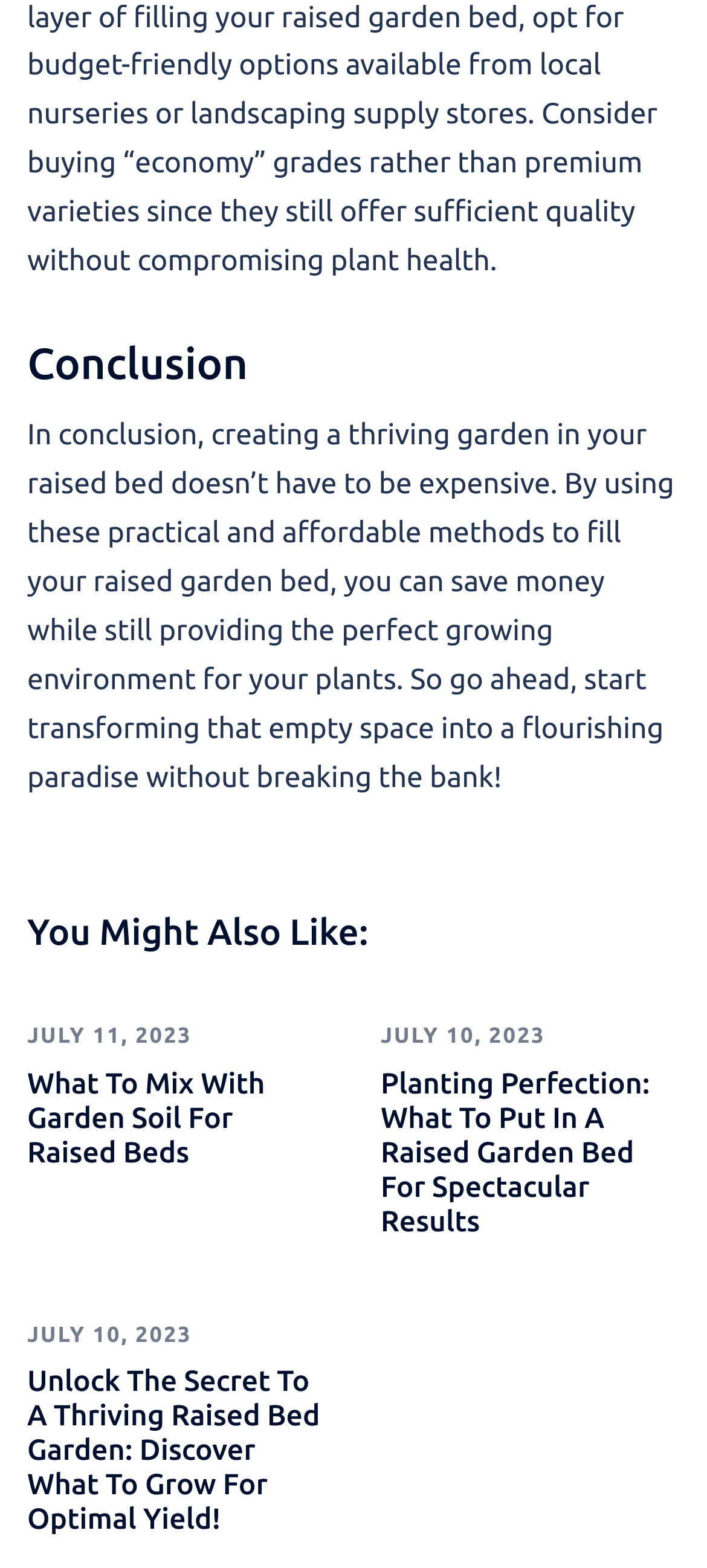Bounding box coordinates are specified in the format (top-left x, top-left y, bottom-right x, bottom-right y). All values are floating point numbers bounded between 0 and 1. Please provide the bounding box coordinate of the region this sentence describes: Metalorad Valjevo

None